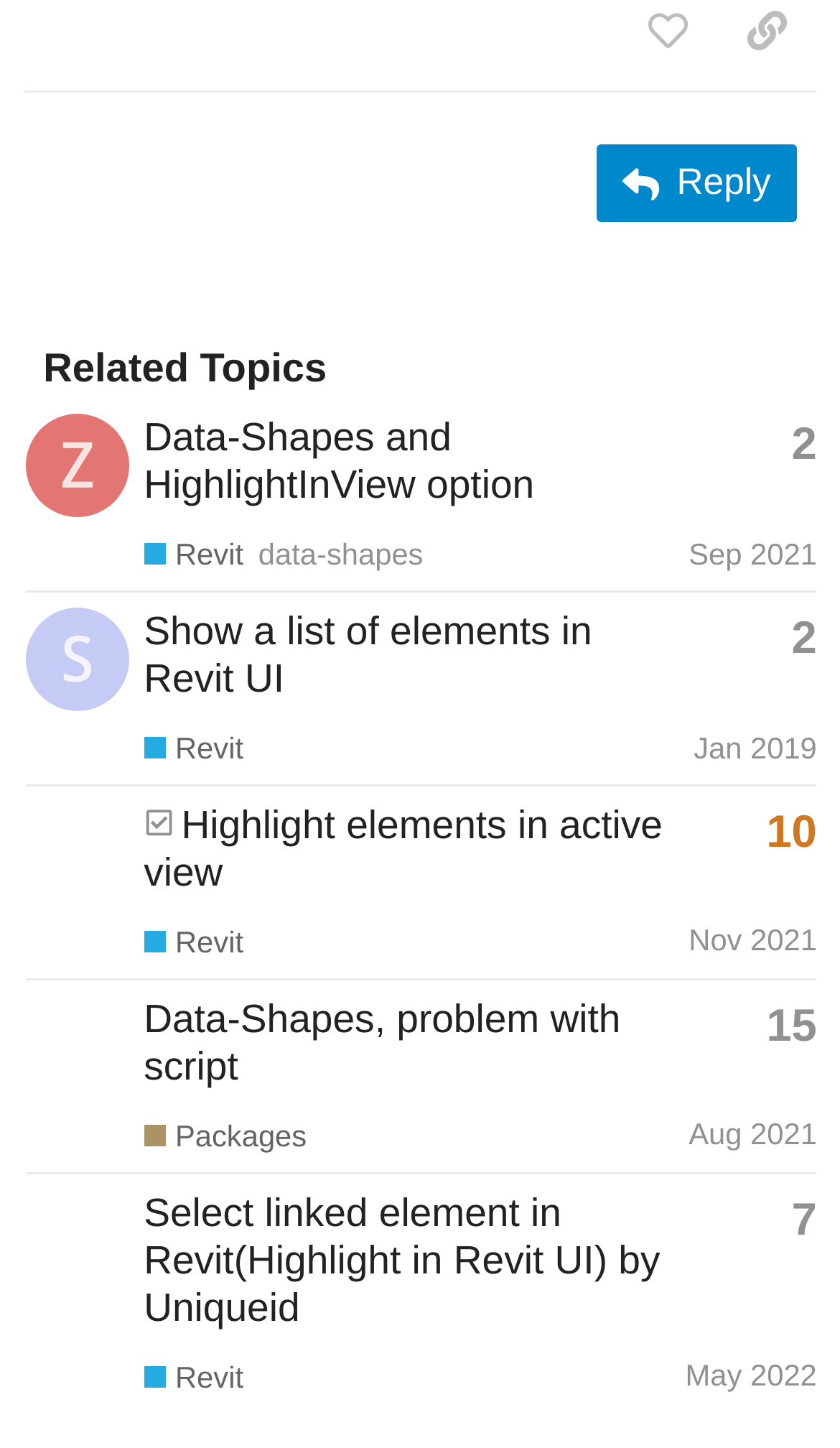Please analyze the image and give a detailed answer to the question:
How many replies does the topic 'Highlight elements in active view' have?

I searched for the topic 'Highlight elements in active view' and found it in the third row of the table. The generic element next to it says 'This topic has 10 replies with a very high like to post ratio', so the answer is 10.